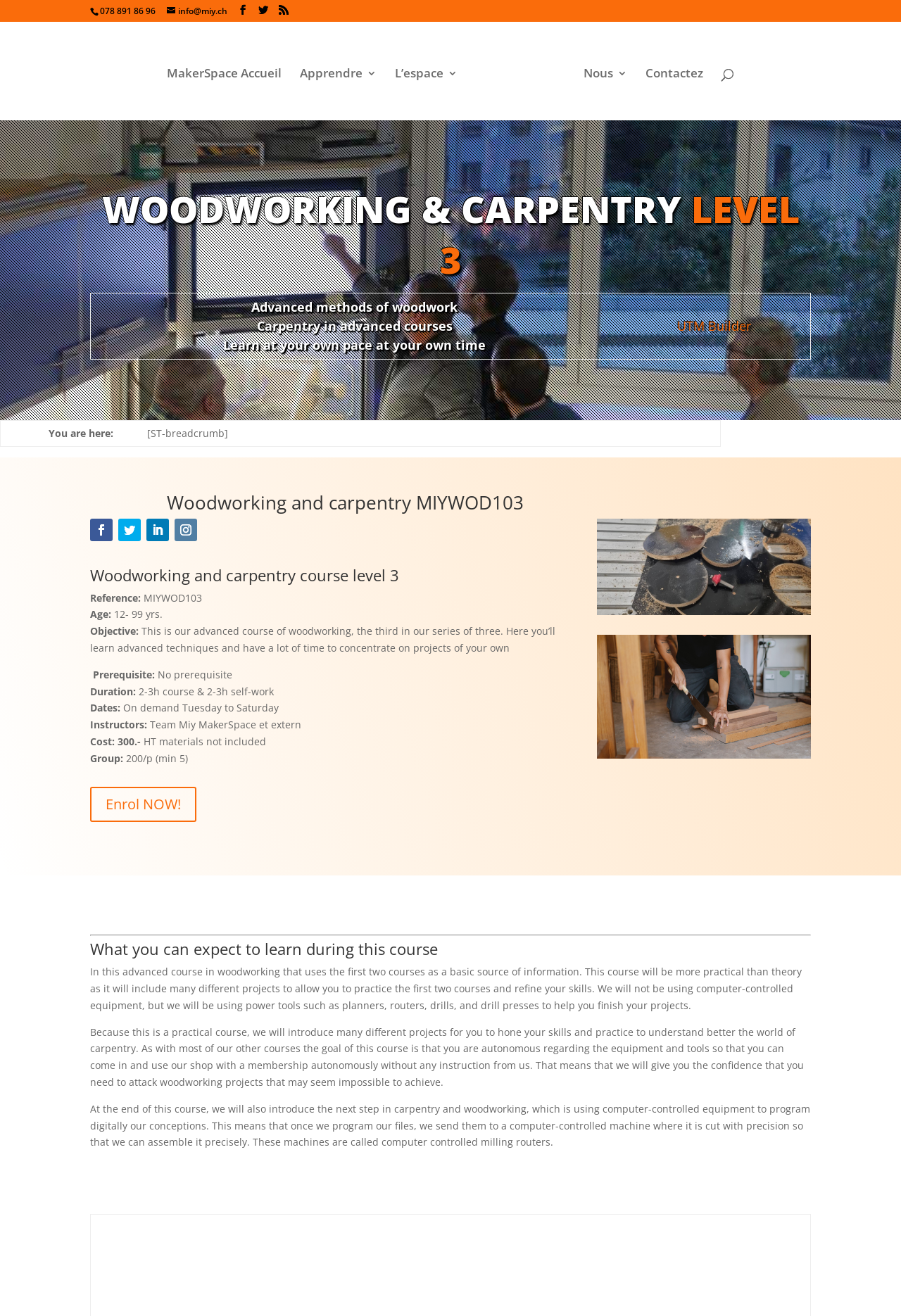Find the bounding box coordinates for the area you need to click to carry out the instruction: "Learn more about the 'UTM Builder'". The coordinates should be four float numbers between 0 and 1, indicated as [left, top, right, bottom].

[0.752, 0.241, 0.834, 0.254]